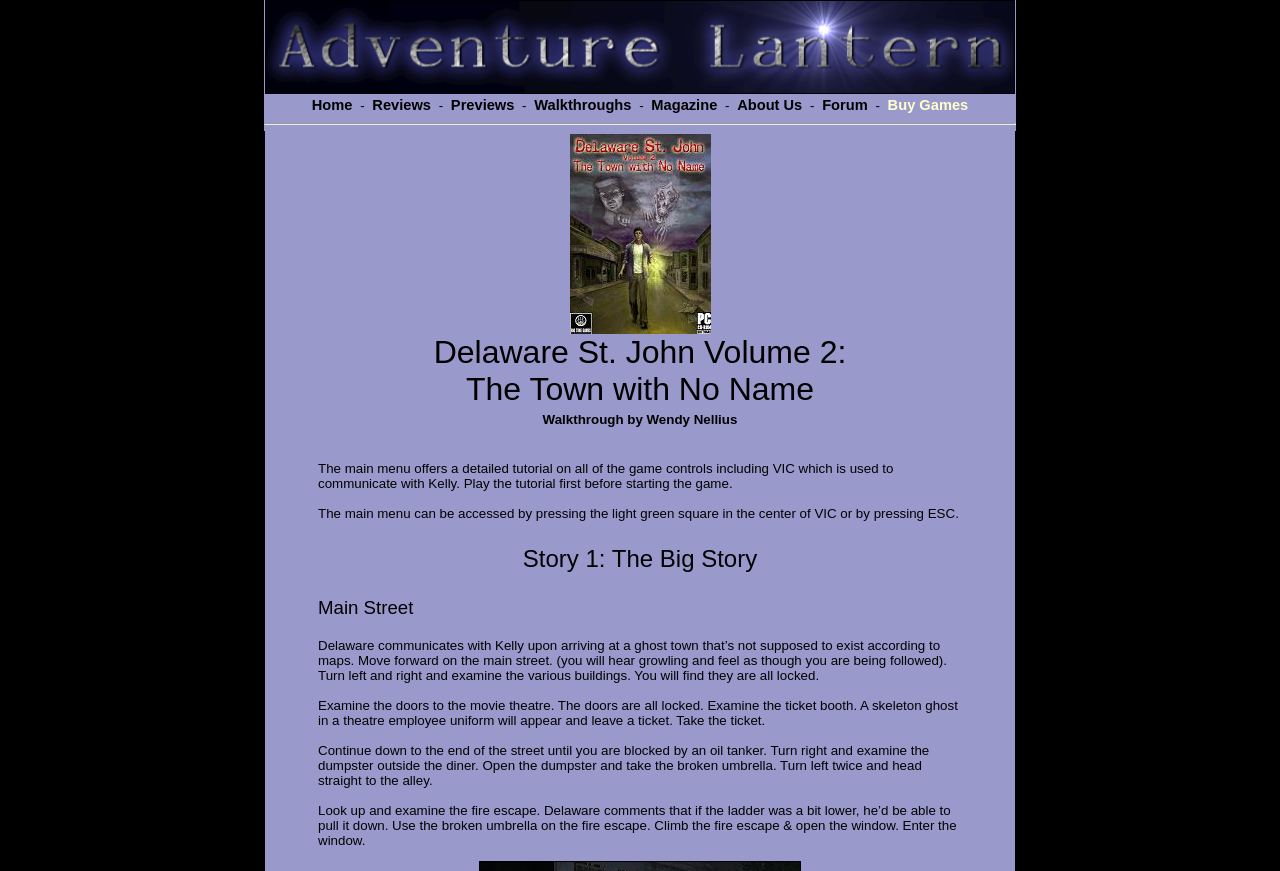From the element description: "Magazine", extract the bounding box coordinates of the UI element. The coordinates should be expressed as four float numbers between 0 and 1, in the order [left, top, right, bottom].

[0.509, 0.111, 0.56, 0.13]